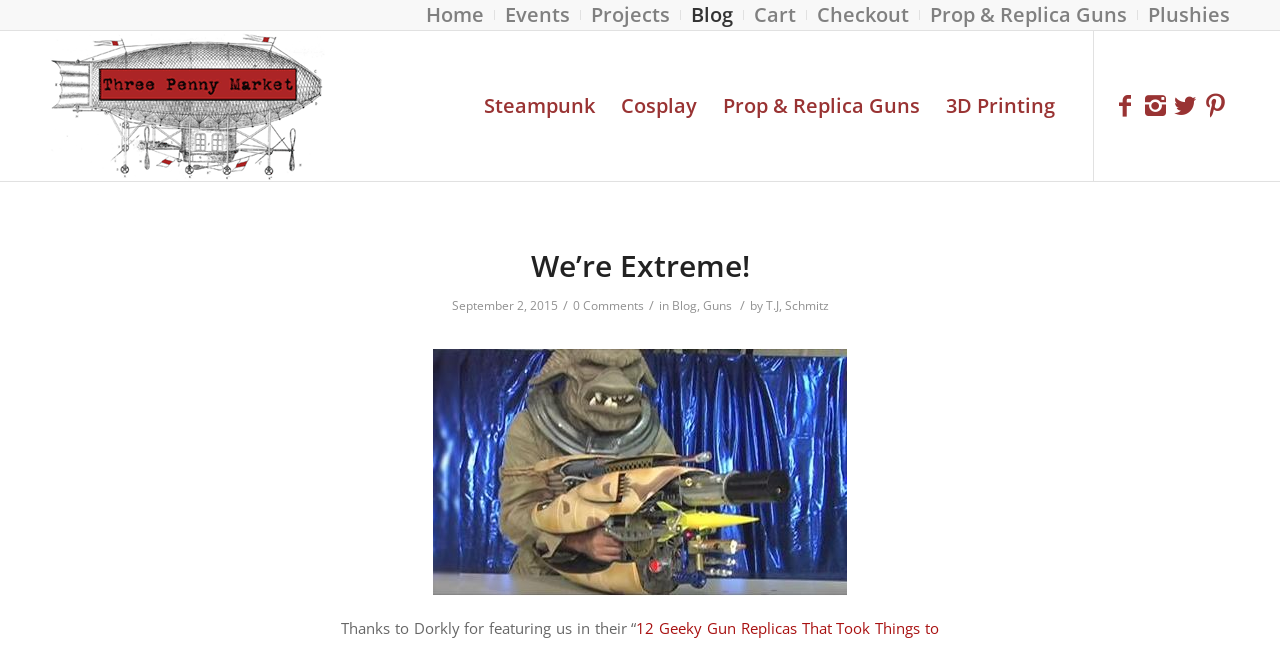Determine the bounding box coordinates of the clickable area required to perform the following instruction: "Click on the Three Penny Market link". The coordinates should be represented as four float numbers between 0 and 1: [left, top, right, bottom].

[0.039, 0.048, 0.254, 0.28]